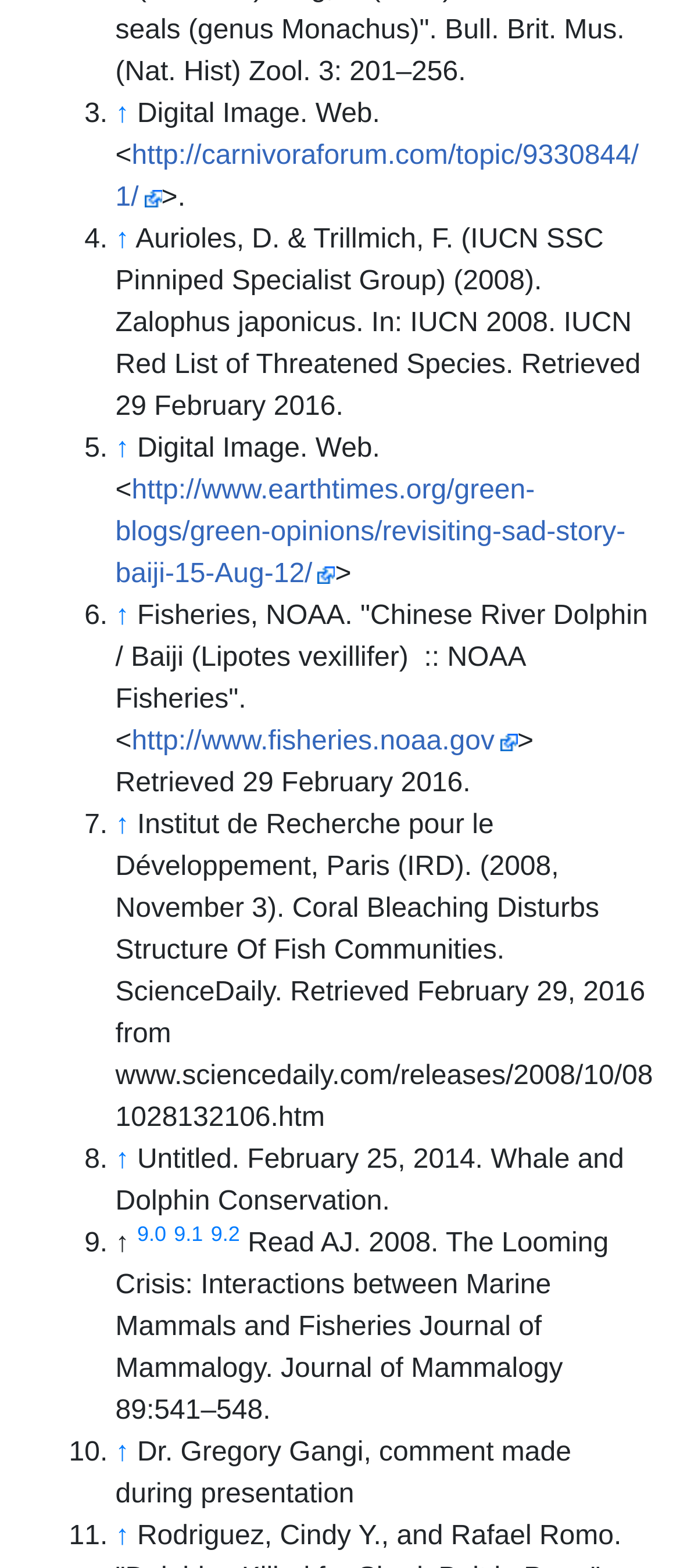Based on what you see in the screenshot, provide a thorough answer to this question: What is the URL of the fifth reference?

The fifth reference is marked with a list marker '5.' and contains a link with the URL 'http://www.earthtimes.org/green-blogs/green-opinions/revisiting-sad-story-baiji-15-Aug-12/' which is the URL of the fifth reference.